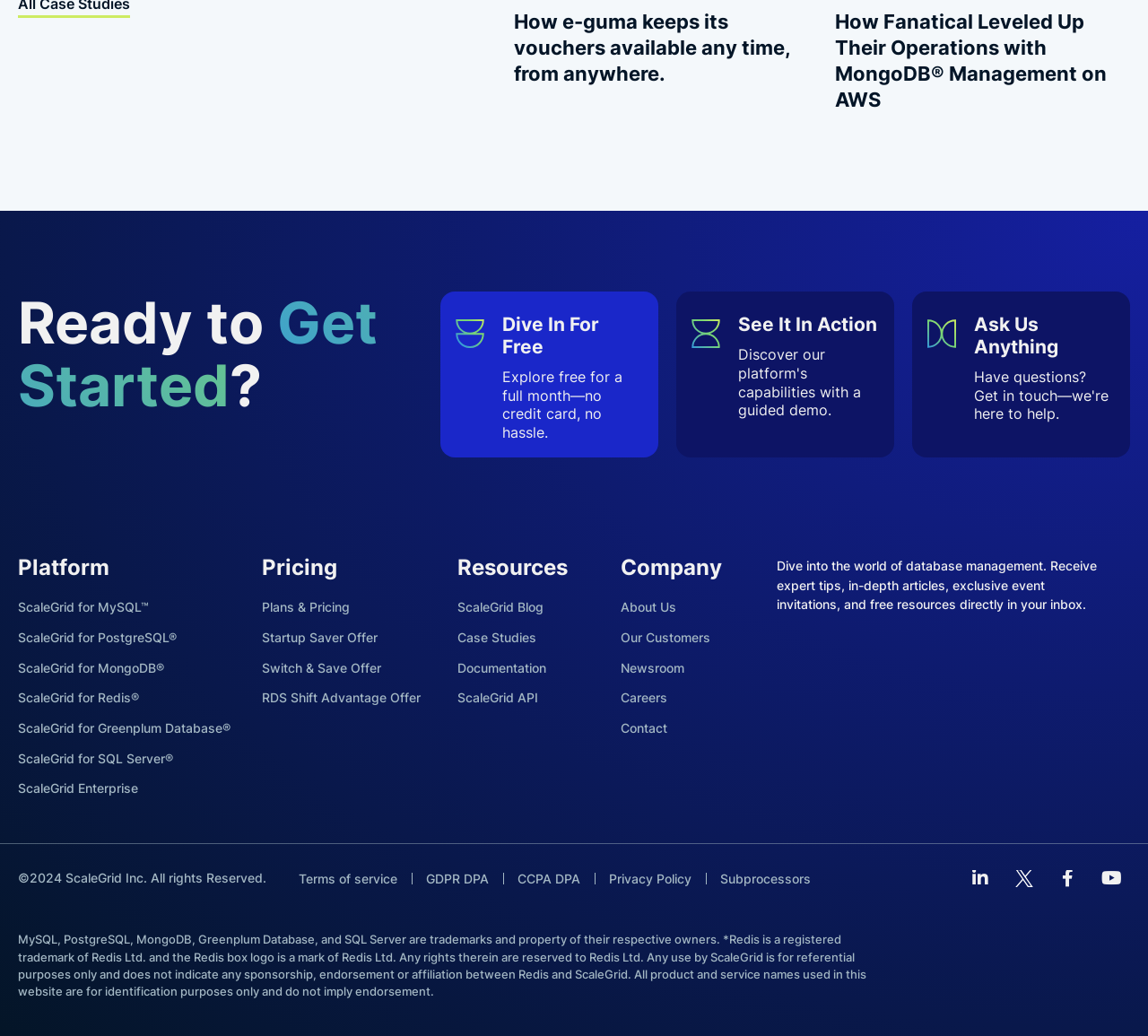Find the bounding box coordinates of the clickable area that will achieve the following instruction: "Click on 'Dive in for free'".

[0.397, 0.308, 0.422, 0.336]